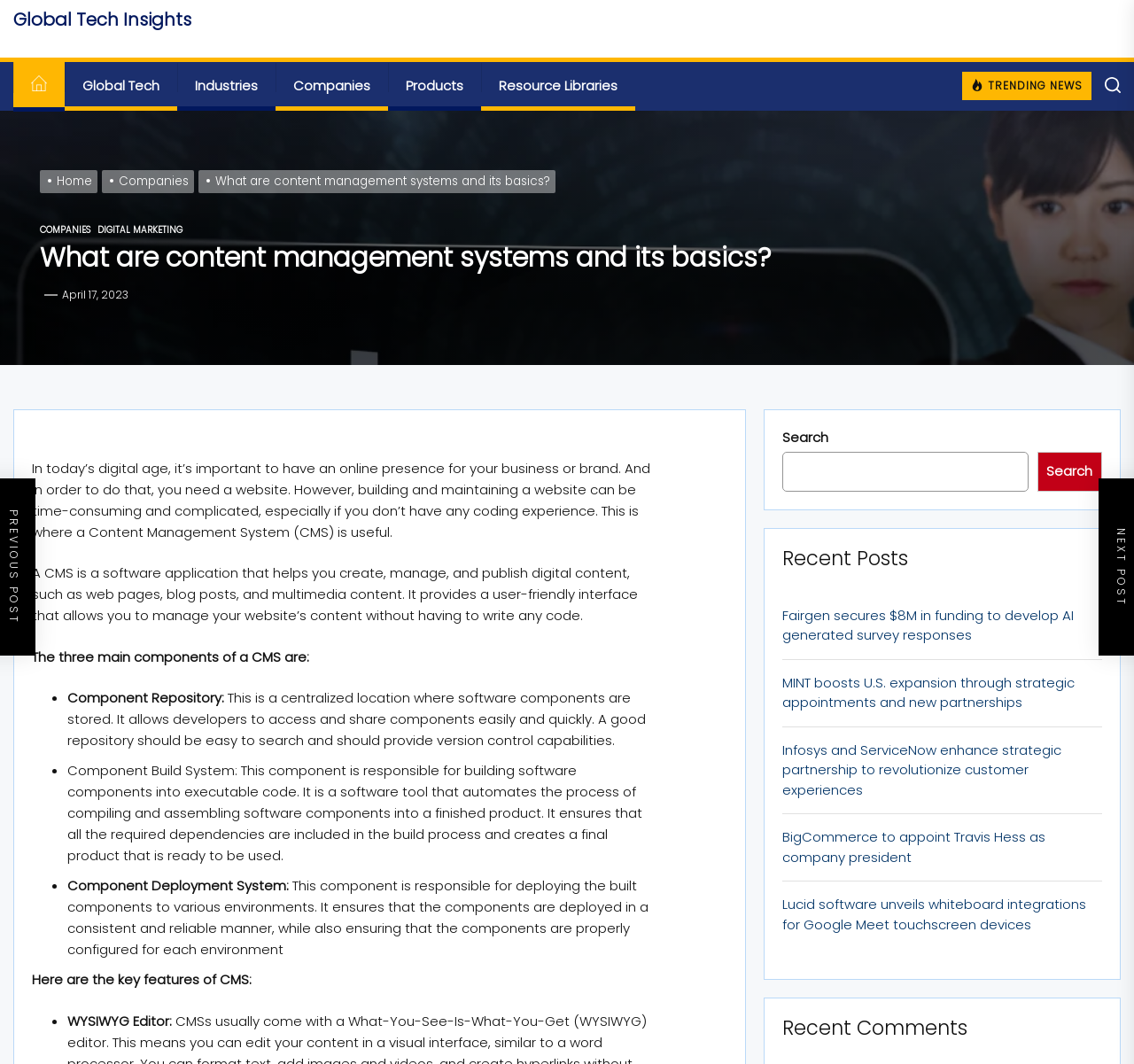Offer a thorough description of the webpage.

This webpage is about content management systems and their basics. At the top, there is a horizontal navigation bar with links to "Home", "Global Tech", "Industries", "Companies", "Products", and "Resource Libraries". Below this navigation bar, there is a button labeled "TRENDING NEWS" and another button with no label. 

On the left side, there is a breadcrumbs navigation with links to "Home", "Companies", and the current page "What are content management systems and its basics?". Below this, there are two links to "COMPANIES" and "DIGITAL MARKETING". 

The main content of the page is an article with the title "What are content management systems and its basics?" and a publication date "April 17, 2023". The article explains the importance of having an online presence and how a Content Management System (CMS) can help with building and maintaining a website. It describes the three main components of a CMS and their functions, and lists the key features of a CMS.

On the right side, there is a search bar with a label "Search" and a button to submit the search query. Below this, there is a section labeled "Recent Posts" with five links to recent news articles. Finally, there is a section labeled "Recent Comments" at the bottom.